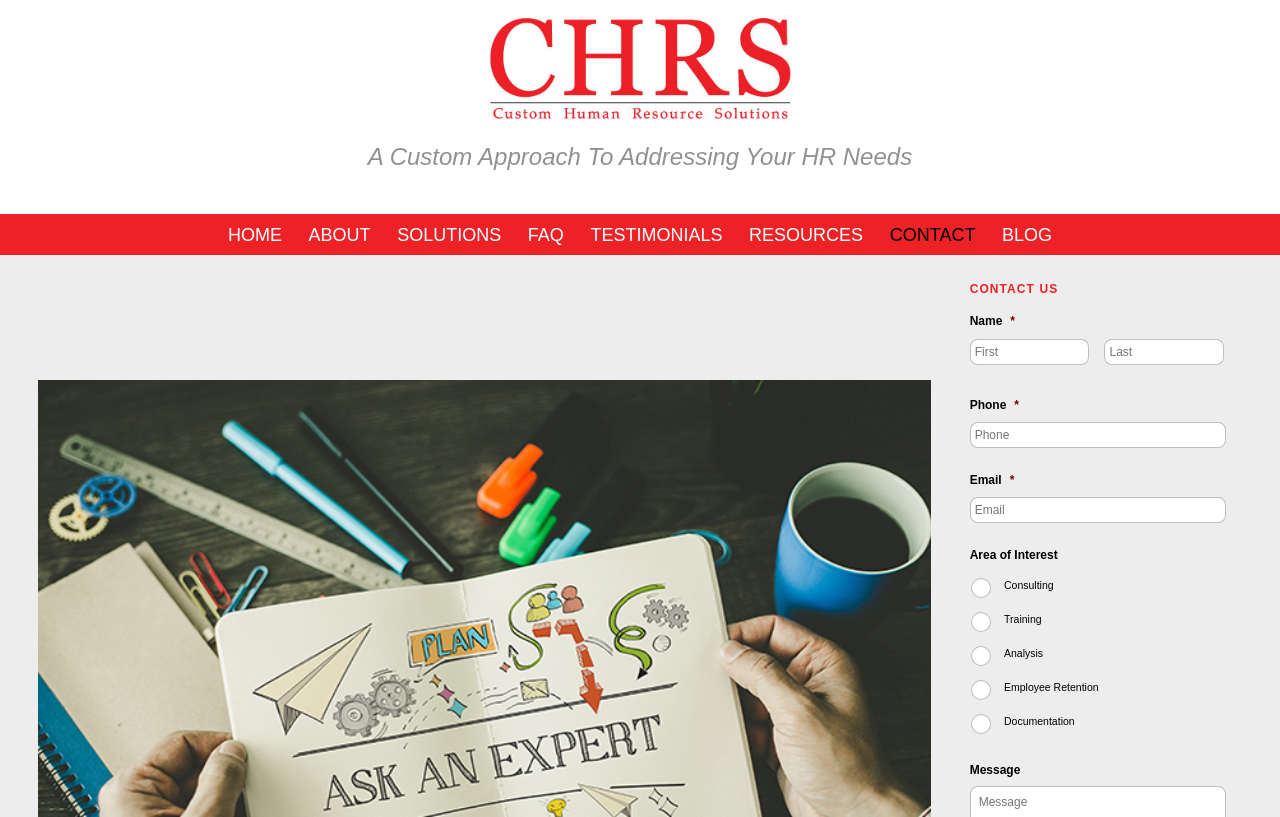Using the provided description: "parent_node: First name="input_1.3" placeholder="First"", find the bounding box coordinates of the corresponding UI element. The output should be four float numbers between 0 and 1, in the format [left, top, right, bottom].

[0.758, 0.415, 0.851, 0.447]